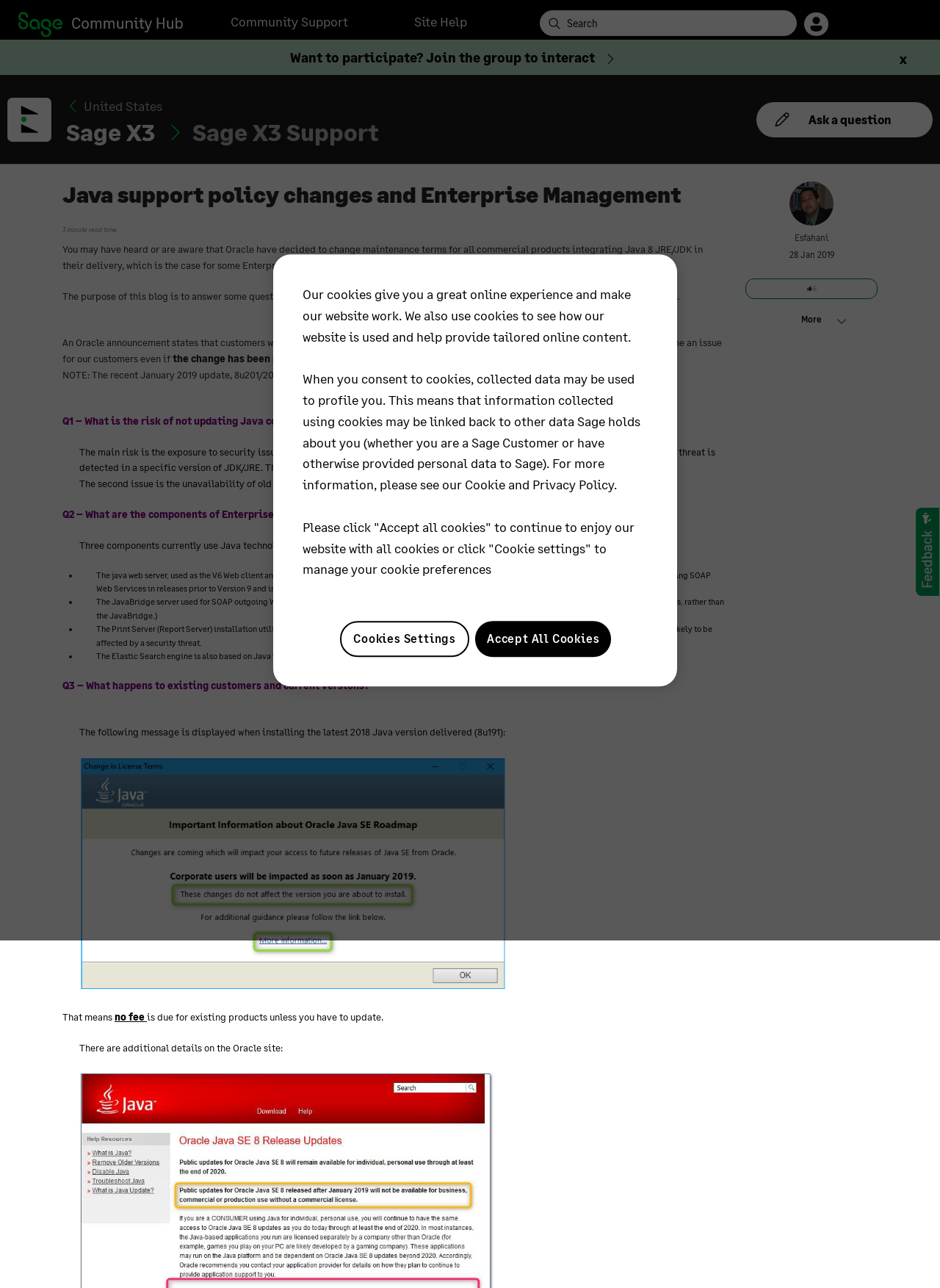How many components of Enterprise Management are impacted by the Java technology change?
Please provide a single word or phrase as your answer based on the screenshot.

Three